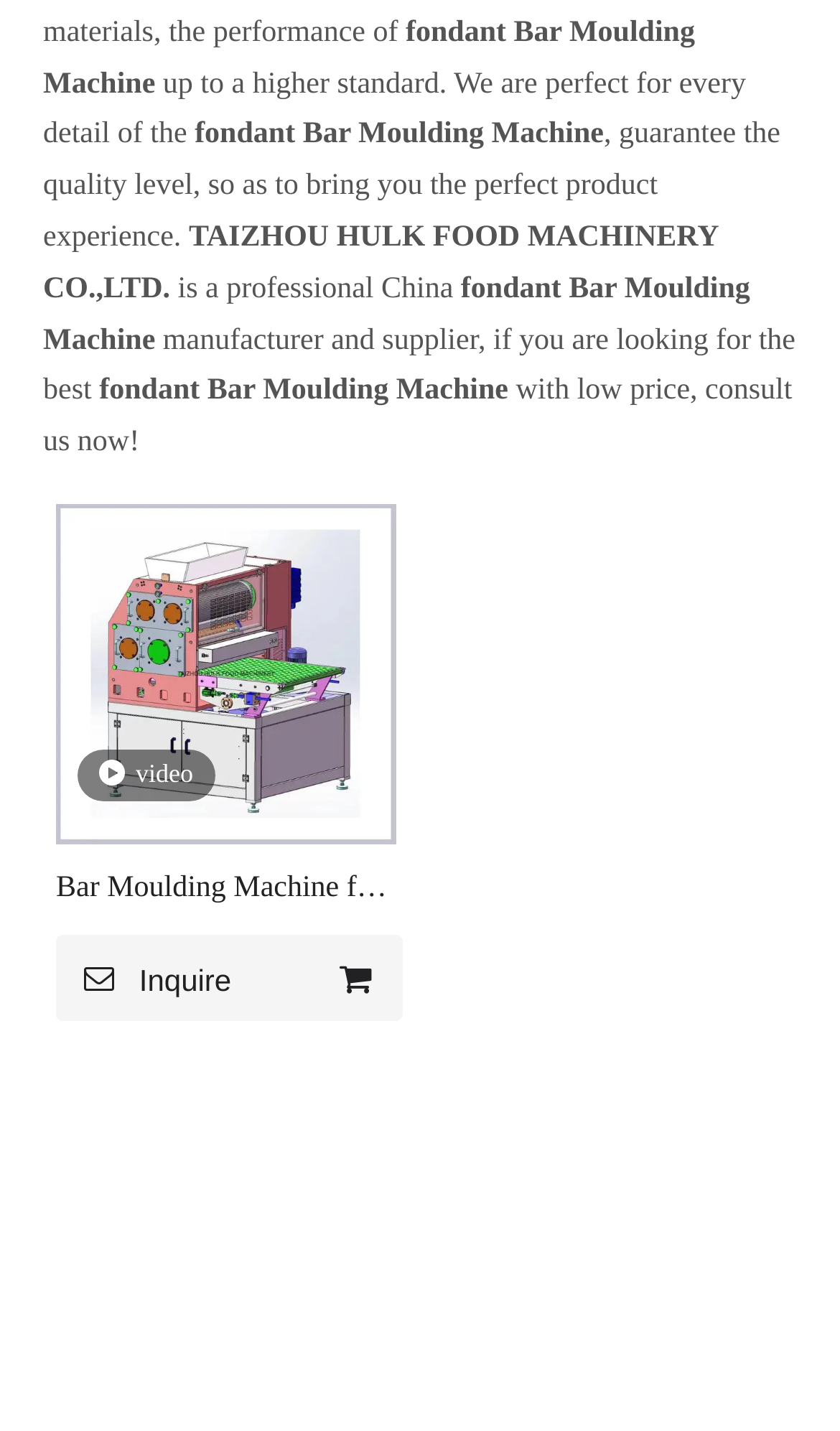What type of machine is being described?
Please provide a single word or phrase as your answer based on the image.

fondant Bar Moulding Machine